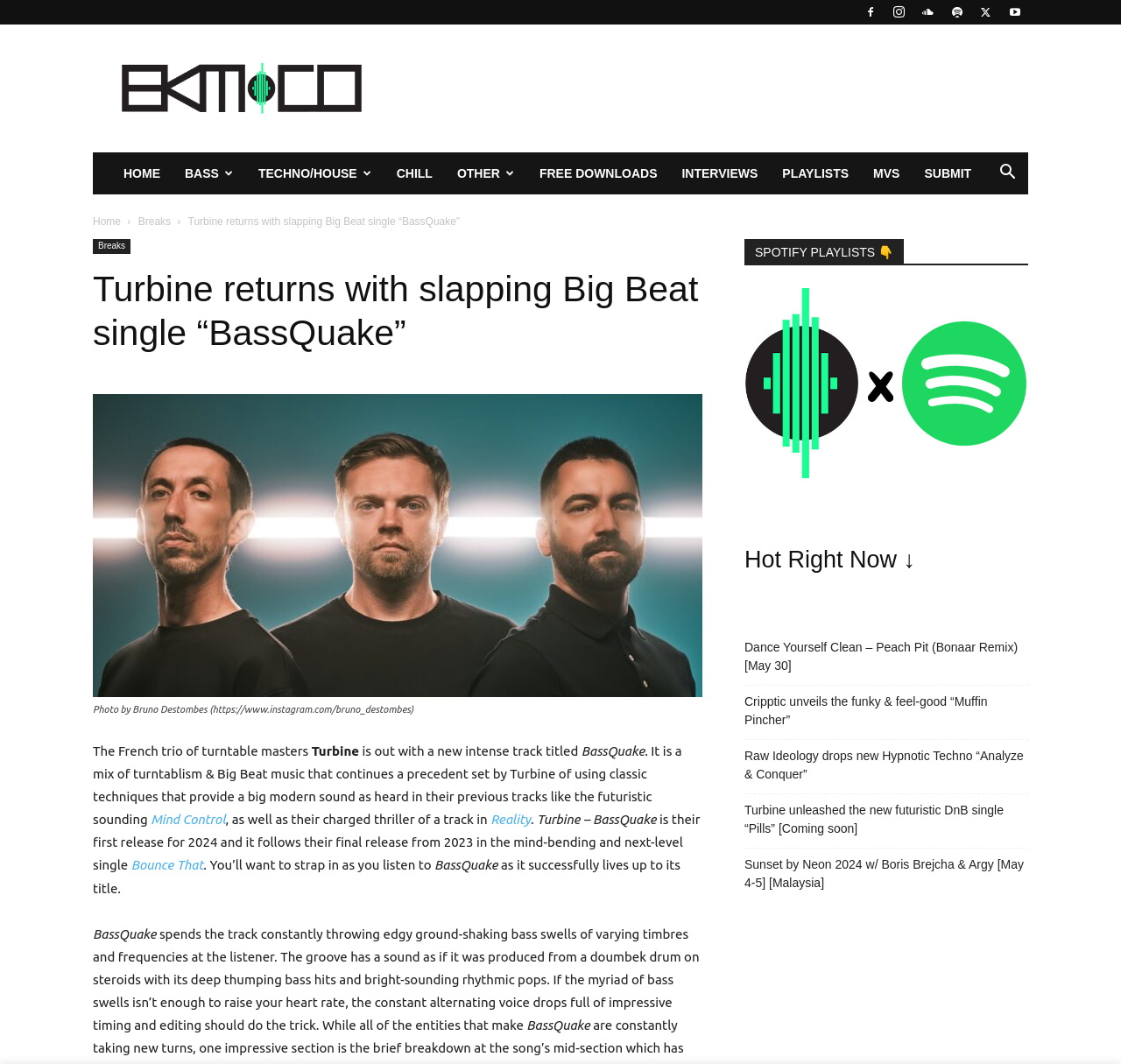Give a complete and precise description of the webpage's appearance.

The webpage is about the French turntablist trio Turbine and their new Big Beat single "BassQuake". At the top, there are several social media links and a search button. Below that, there is a navigation menu with links to different sections of the website, including "HOME", "BASS", "TECHNO/HOUSE", "CHILL", "OTHER", "FREE DOWNLOADS", "INTERVIEWS", "PLAYLISTS", "MVS", and "SUBMIT".

The main content of the page is divided into two sections. On the left, there is a header with the title "Turbine returns with slapping Big Beat single “BassQuake”" and a figure with an image related to the article. Below the image, there is a caption "Photo by Bruno Destombes (https://www.instagram.com/bruno_destombes)".

On the right, there is a block of text that describes the new single "BassQuake" by Turbine. The text explains that the song is a mix of turntablism and Big Beat music, and that it continues a precedent set by Turbine of using classic techniques to create a big modern sound. The text also mentions that the song is the first release of 2024 and follows their final release from 2023, "Bounce That".

Below the text, there is a section with the title "SPOTIFY PLAYLISTS" and a link to a Spotify playlist. Next to it, there is a section with the title "Hot Right Now" and several links to other articles, including "Dance Yourself Clean – Peach Pit (Bonaar Remix)", "Cripptic unveils the funky & feel-good “Muffin Pincher”", "Raw Ideology drops new Hypnotic Techno “Analyze & Conquer”", "Turbine unleashed the new futuristic DnB single “Pills” [Coming soon]", and "Sunset by Neon 2024 w/ Boris Brejcha & Argy [May 4-5] [Malaysia]".